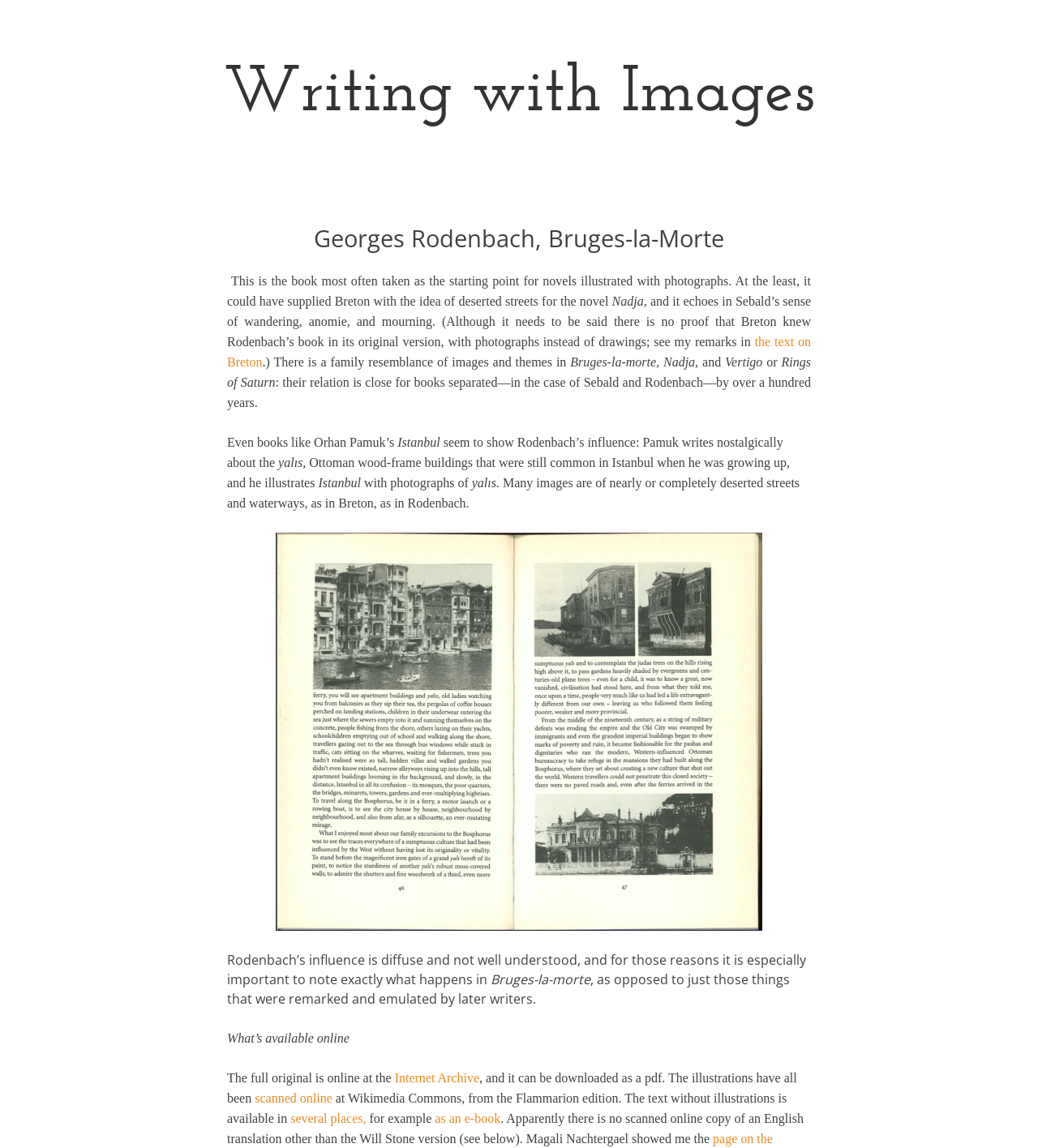Use a single word or phrase to respond to the question:
What is the book being discussed?

Bruges-la-Morte